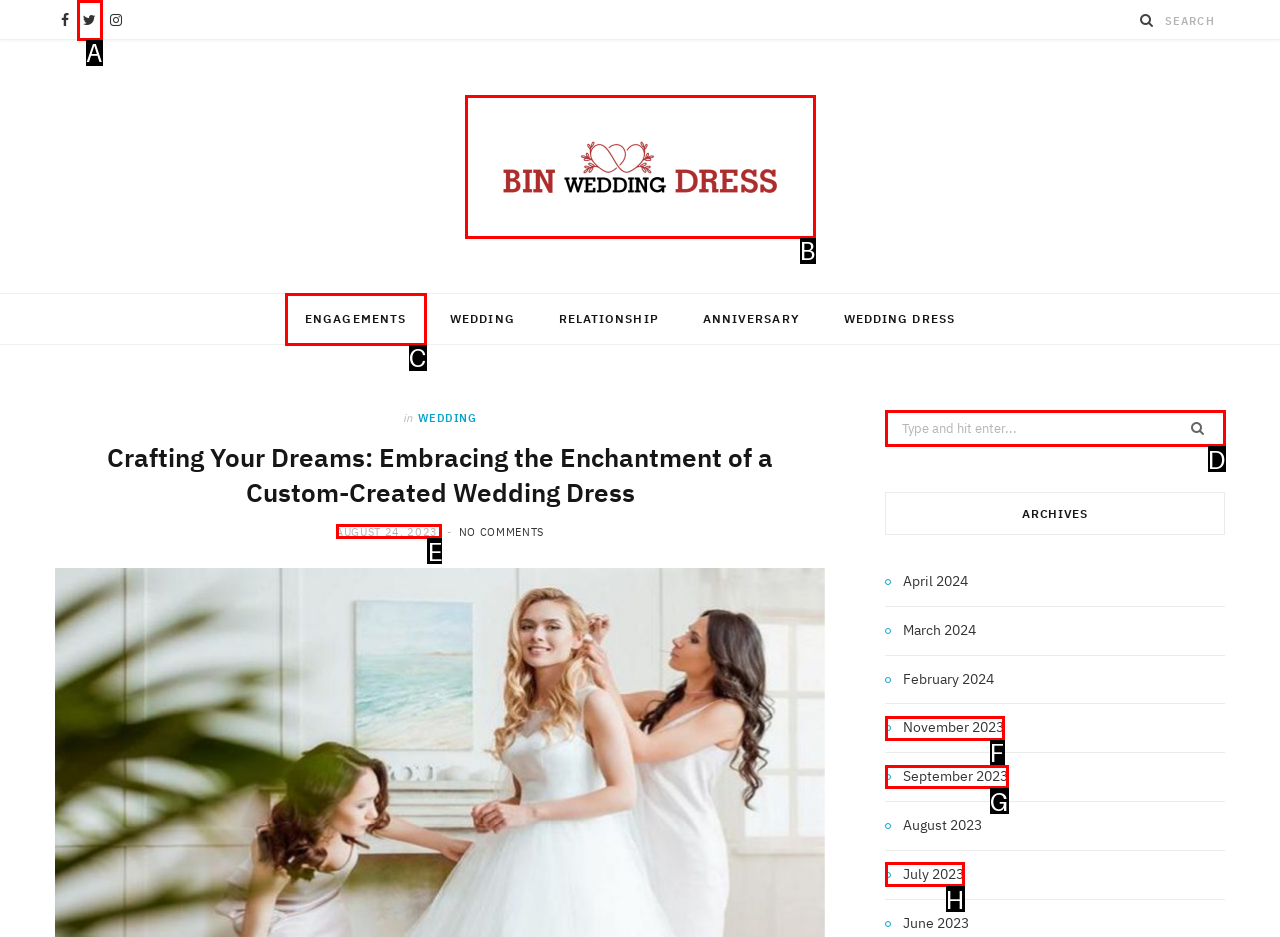Select the HTML element that best fits the description: title="Bin Wedding Dress"
Respond with the letter of the correct option from the choices given.

B